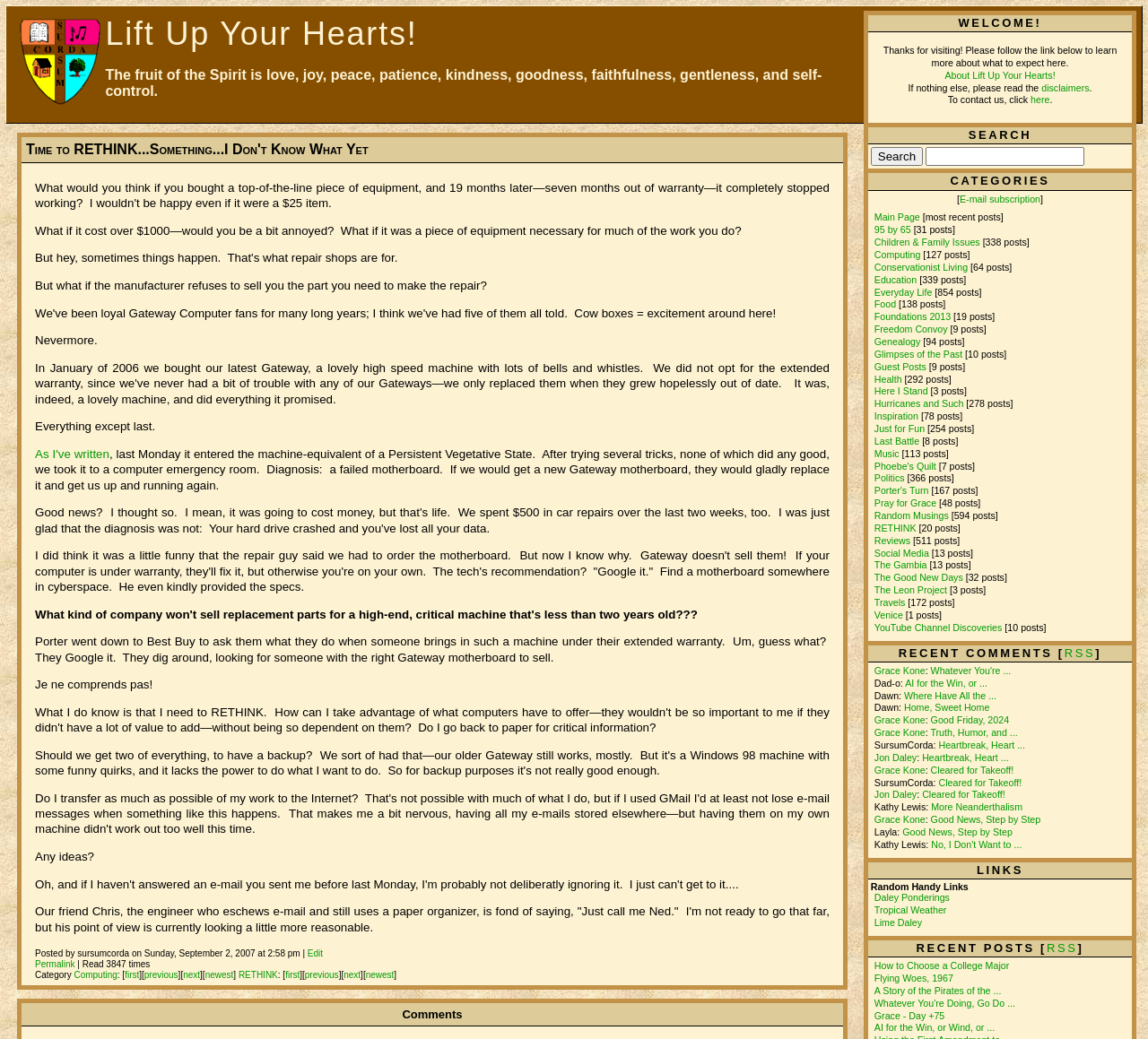Show me the bounding box coordinates of the clickable region to achieve the task as per the instruction: "read the disclaimer".

[0.907, 0.079, 0.949, 0.089]